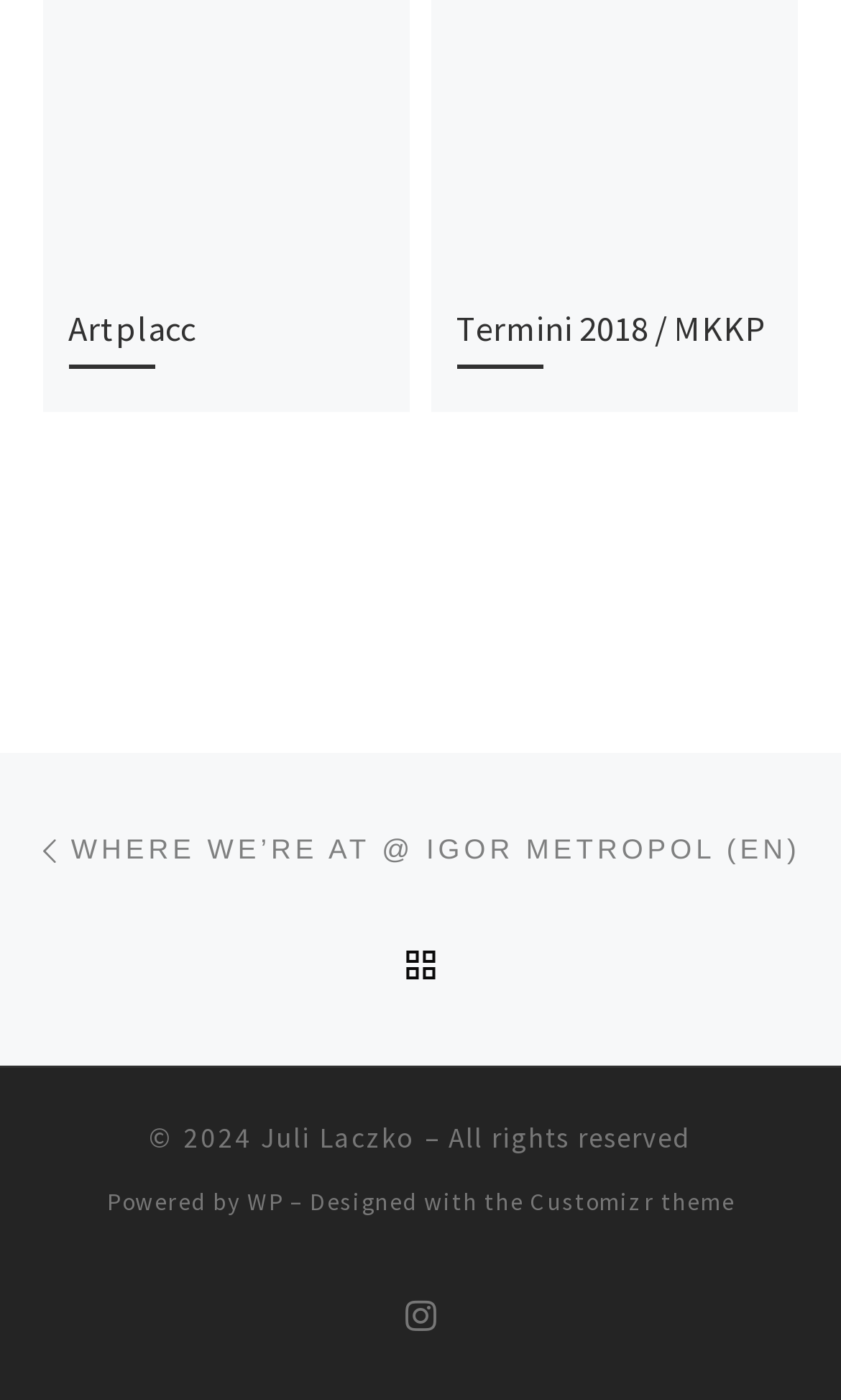How many links are there in the header section?
Based on the visual, give a brief answer using one word or a short phrase.

2